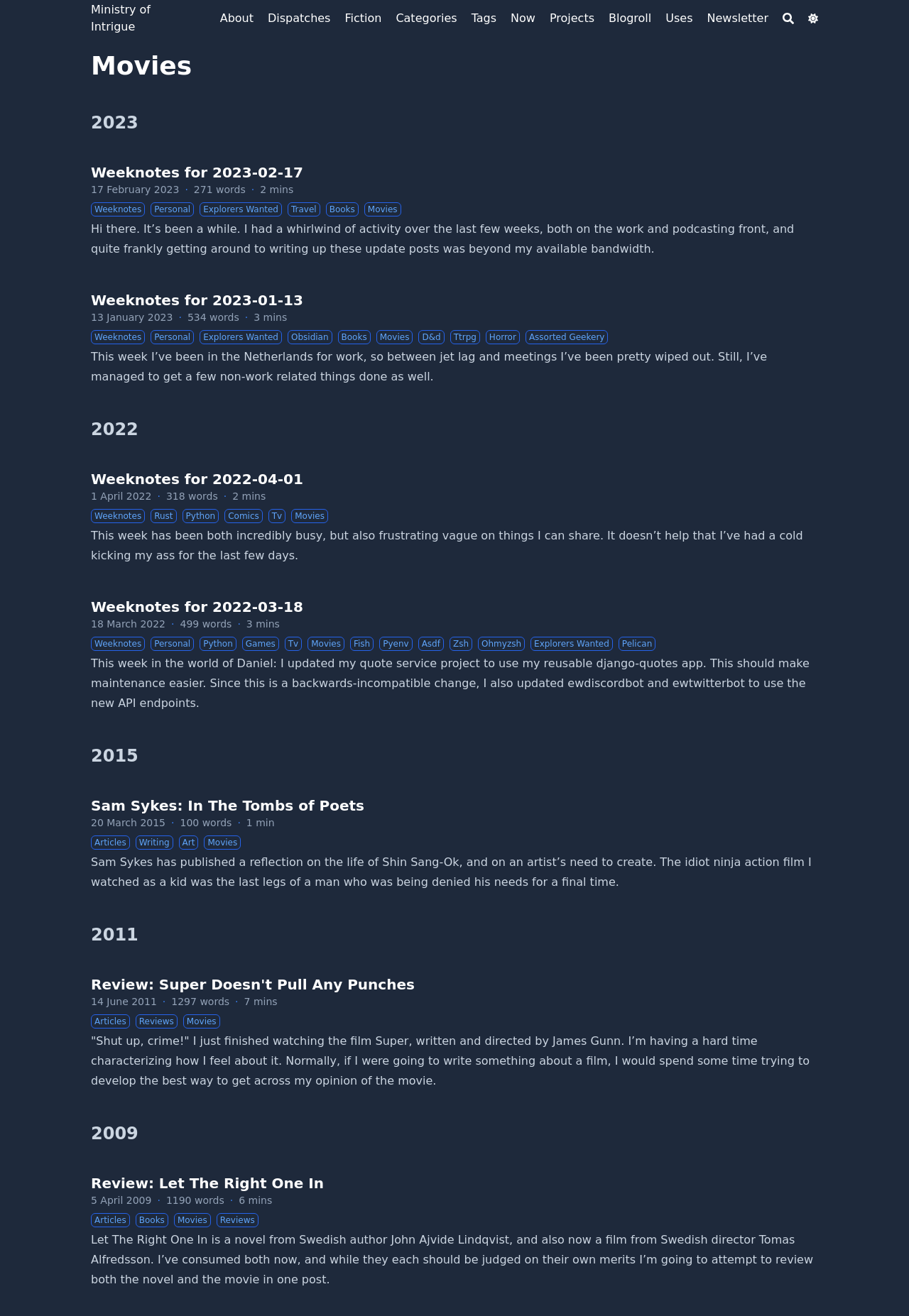Respond to the question below with a single word or phrase:
How many search buttons are on the webpage?

1